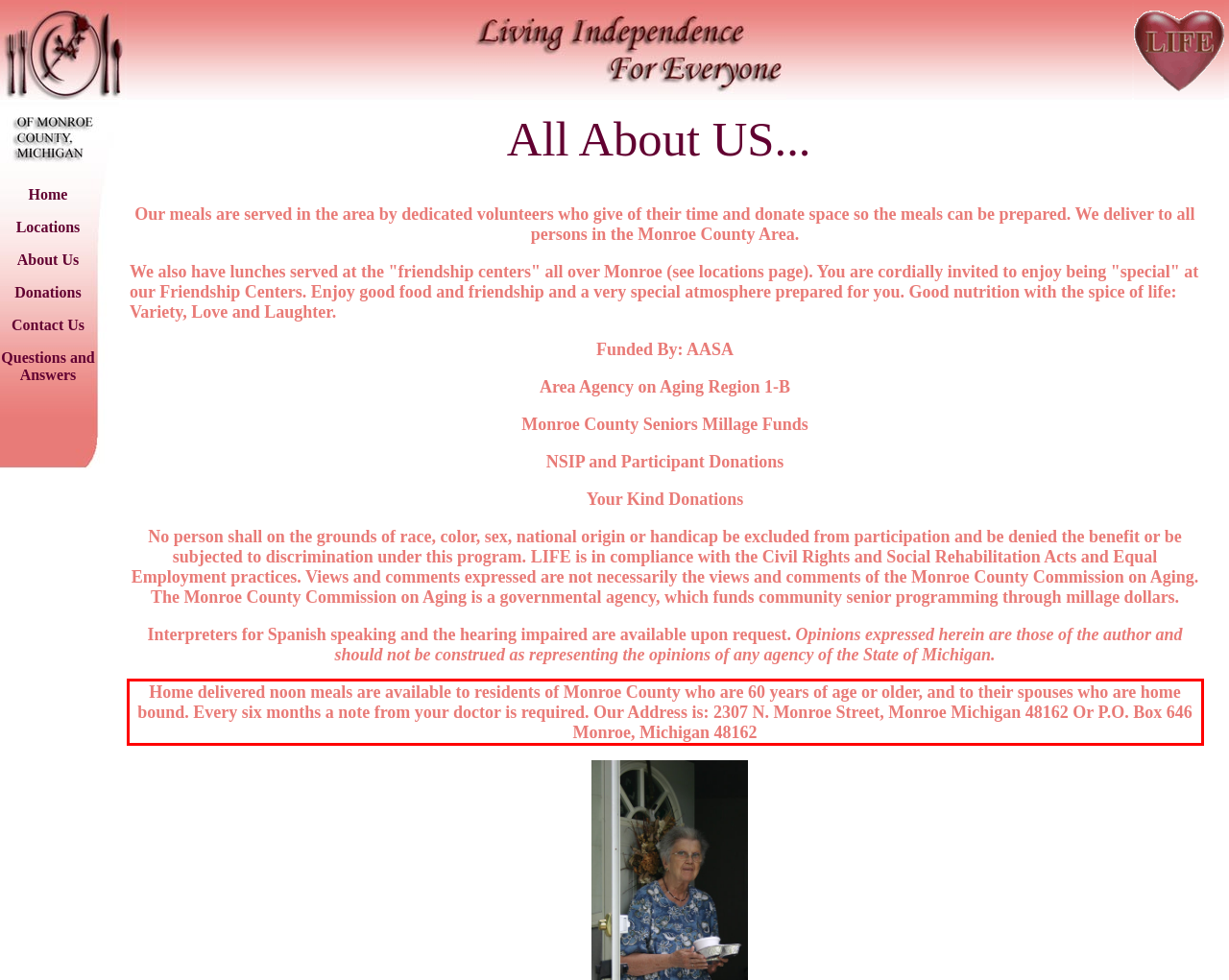Look at the provided screenshot of the webpage and perform OCR on the text within the red bounding box.

Home delivered noon meals are available to residents of Monroe County who are 60 years of age or older, and to their spouses who are home bound. Every six months a note from your doctor is required. Our Address is: 2307 N. Monroe Street, Monroe Michigan 48162 Or P.O. Box 646 Monroe, Michigan 48162